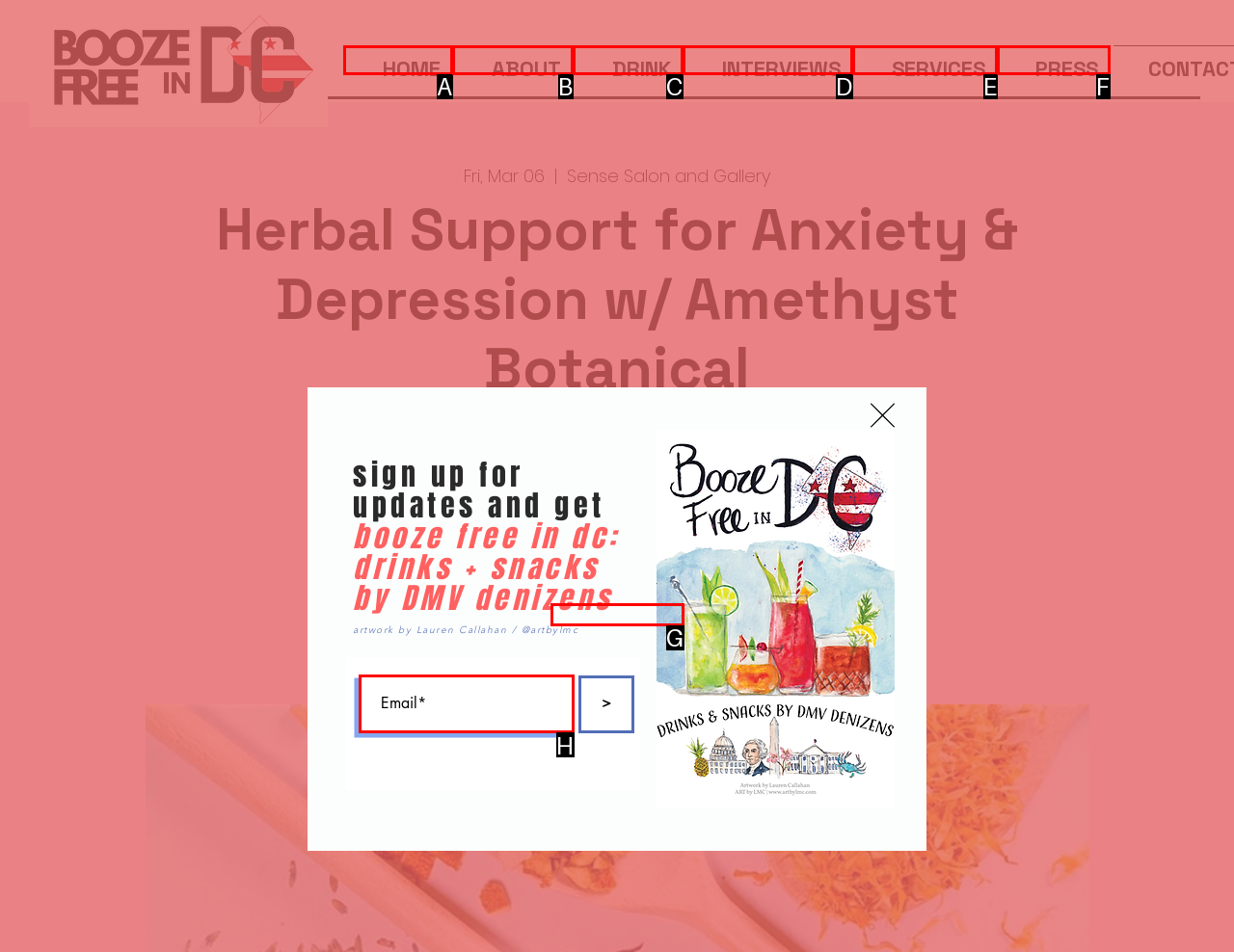Identify the letter of the UI element needed to carry out the task: Enter email address
Reply with the letter of the chosen option.

H